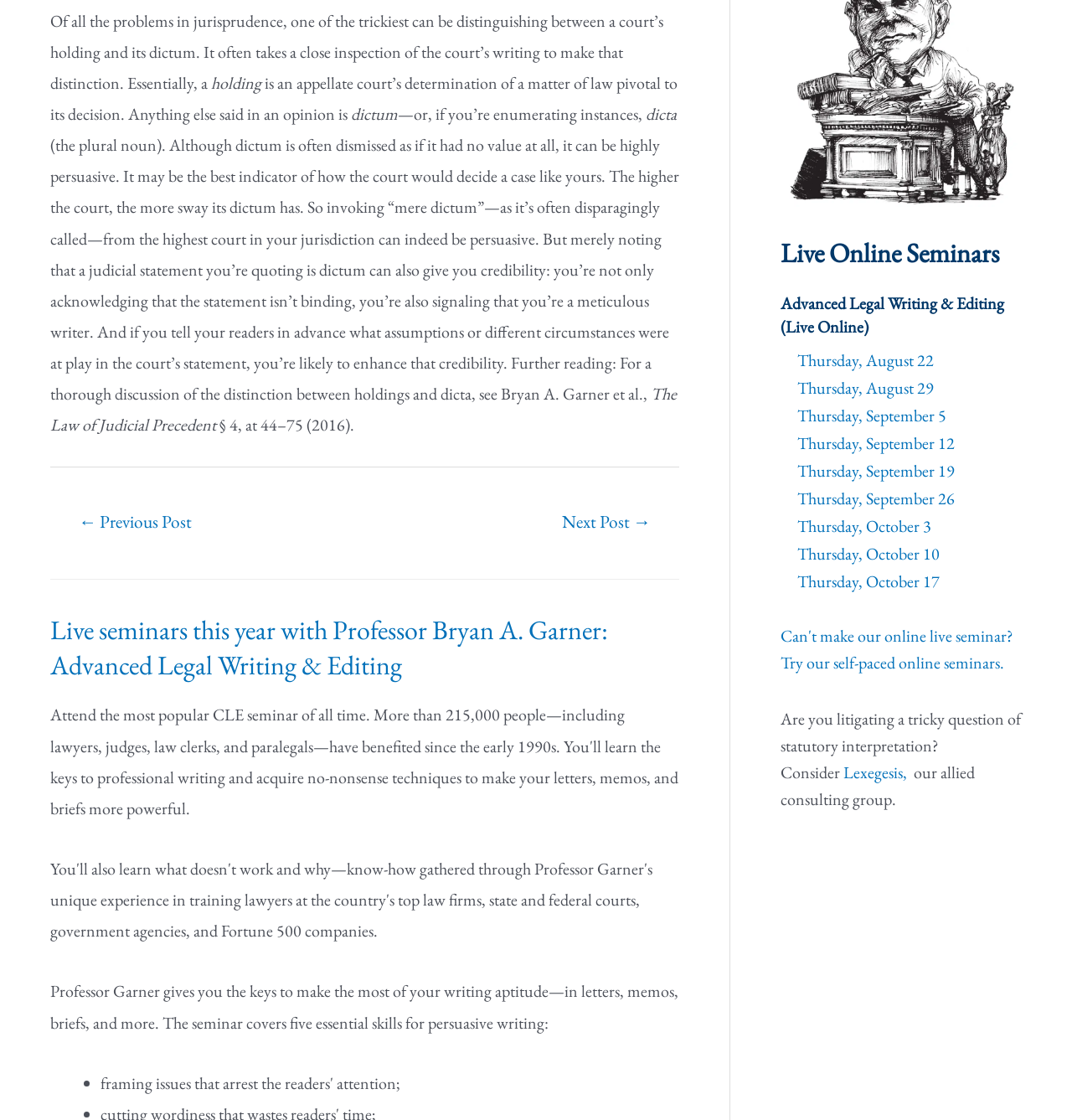Give the bounding box coordinates for the element described as: "Lexegesis,".

[0.787, 0.68, 0.849, 0.699]